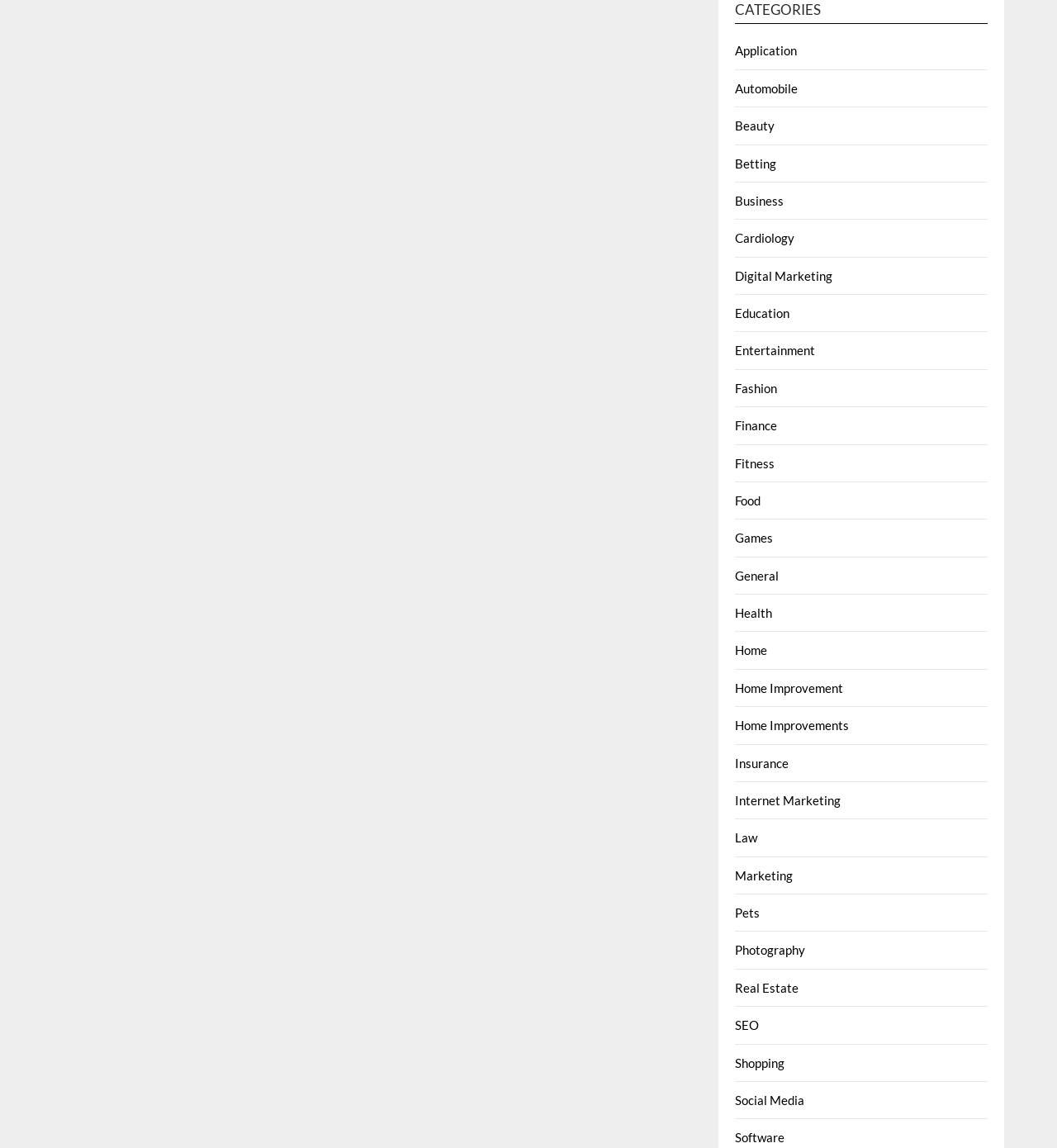Determine the bounding box coordinates of the UI element described below. Use the format (top-left x, top-left y, bottom-right x, bottom-right y) with floating point numbers between 0 and 1: Digital Marketing

[0.696, 0.234, 0.788, 0.247]